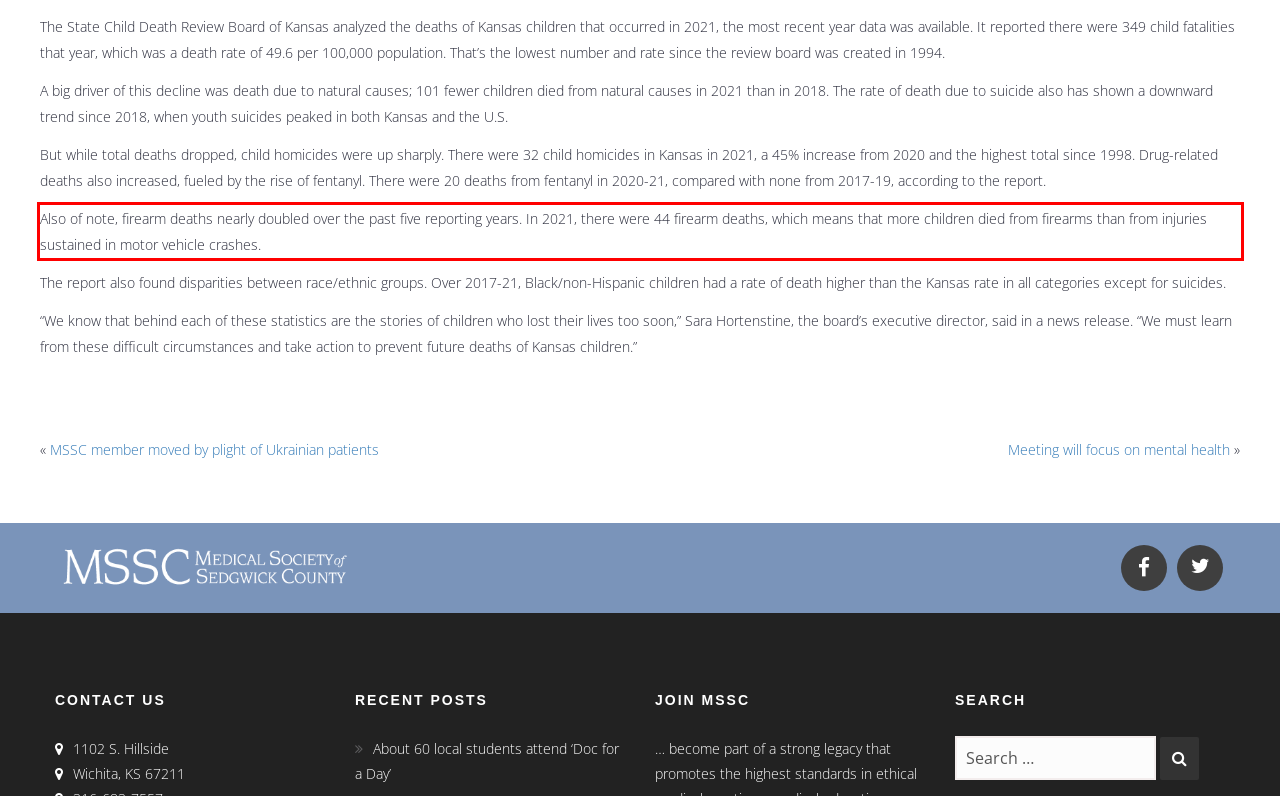Within the provided webpage screenshot, find the red rectangle bounding box and perform OCR to obtain the text content.

Also of note, firearm deaths nearly doubled over the past five reporting years. In 2021, there were 44 firearm deaths, which means that more children died from firearms than from injuries sustained in motor vehicle crashes.